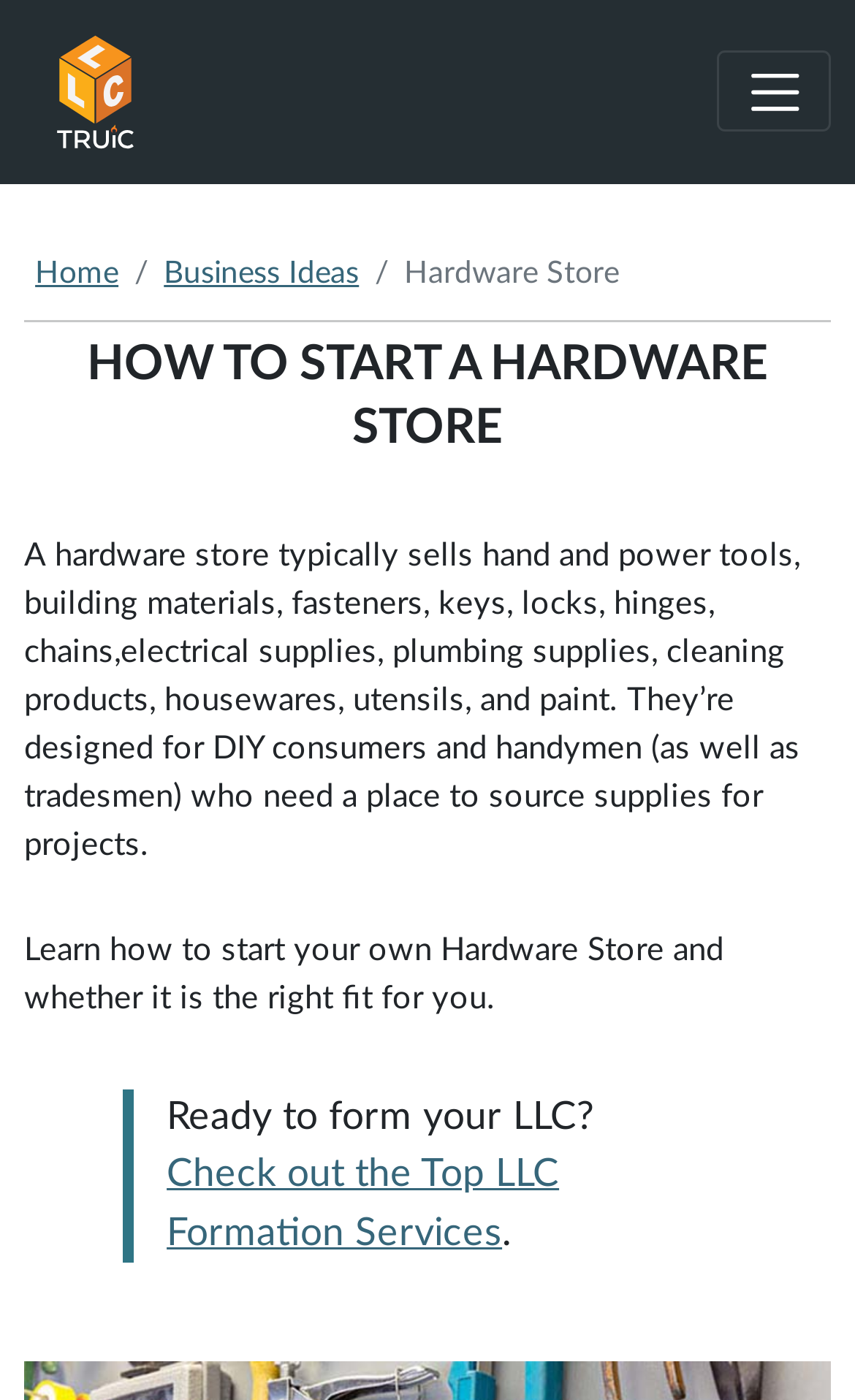Give a one-word or short phrase answer to this question: 
Is the navigation menu expanded?

No